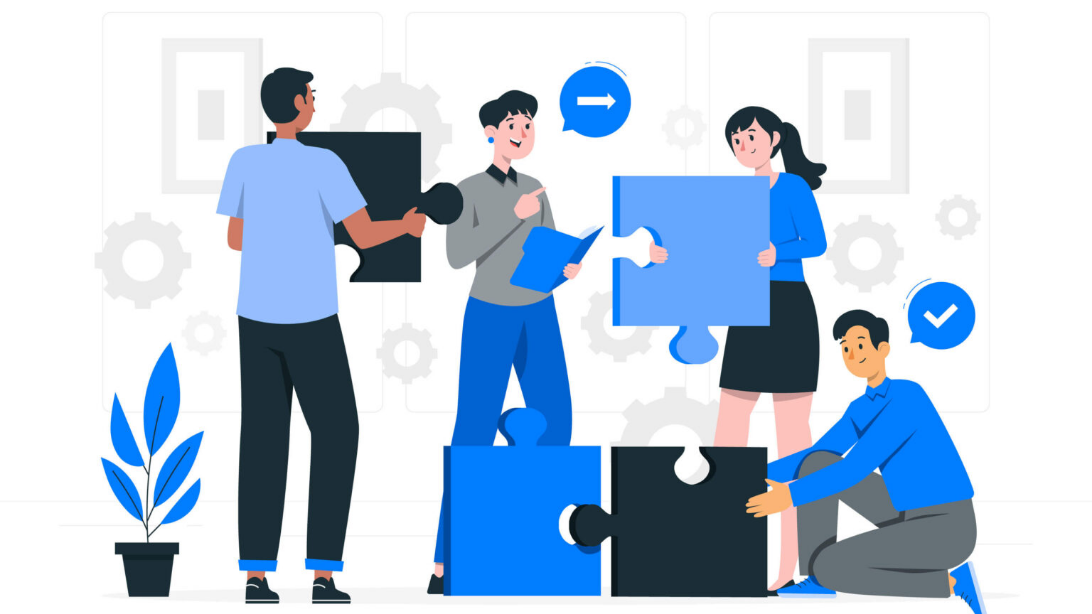What is the person in the blue shirt doing?
Please give a detailed and elaborate answer to the question.

According to the caption, one person, dressed in a blue shirt, holds a puzzle piece while looking towards another individual, which suggests that the person in the blue shirt is holding a puzzle piece.